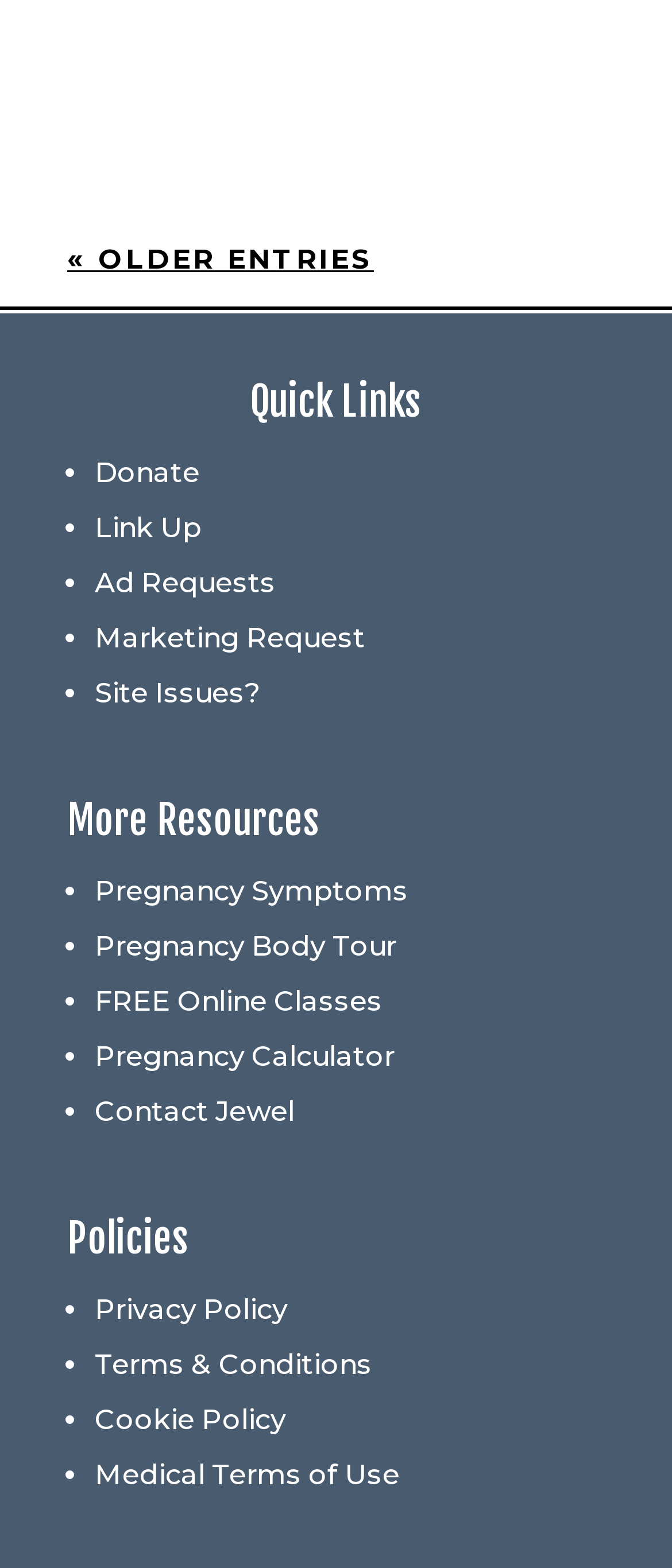Find the bounding box of the element with the following description: "« Older Entries". The coordinates must be four float numbers between 0 and 1, formatted as [left, top, right, bottom].

[0.1, 0.155, 0.556, 0.176]